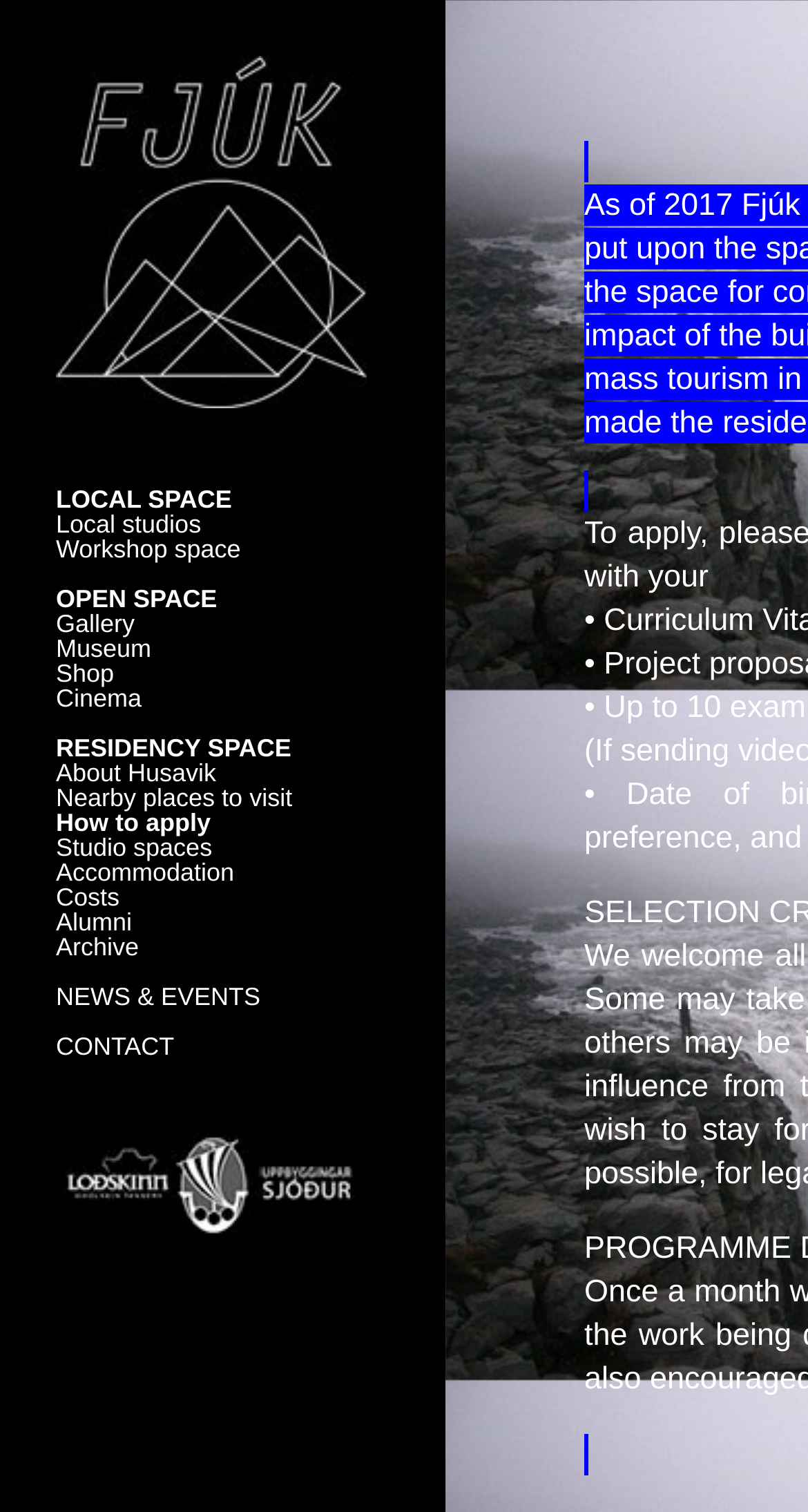Please identify the bounding box coordinates of the element's region that needs to be clicked to fulfill the following instruction: "View the article 'Tips for Finding Student Rentals'". The bounding box coordinates should consist of four float numbers between 0 and 1, i.e., [left, top, right, bottom].

None